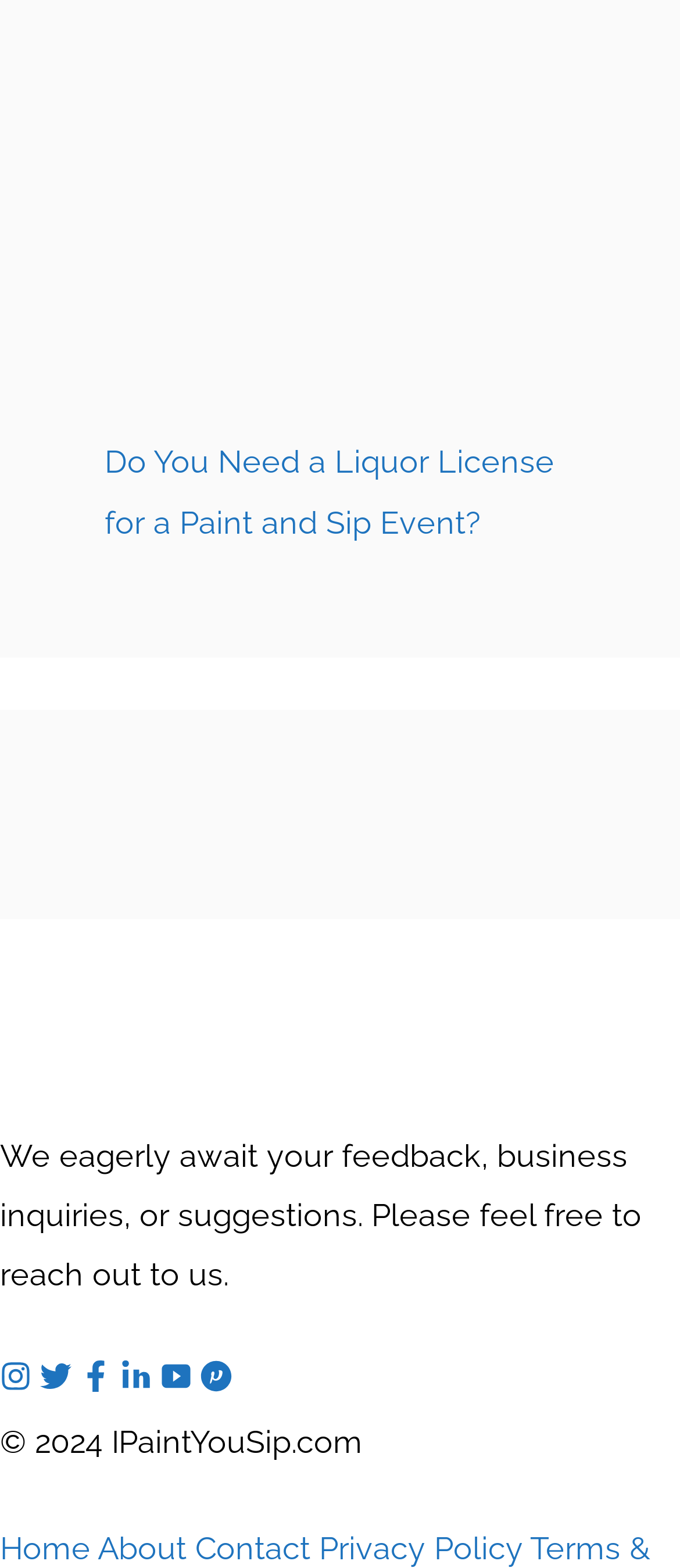Identify the bounding box coordinates of the element to click to follow this instruction: 'View the privacy policy'. Ensure the coordinates are four float values between 0 and 1, provided as [left, top, right, bottom].

[0.469, 0.975, 0.769, 0.999]